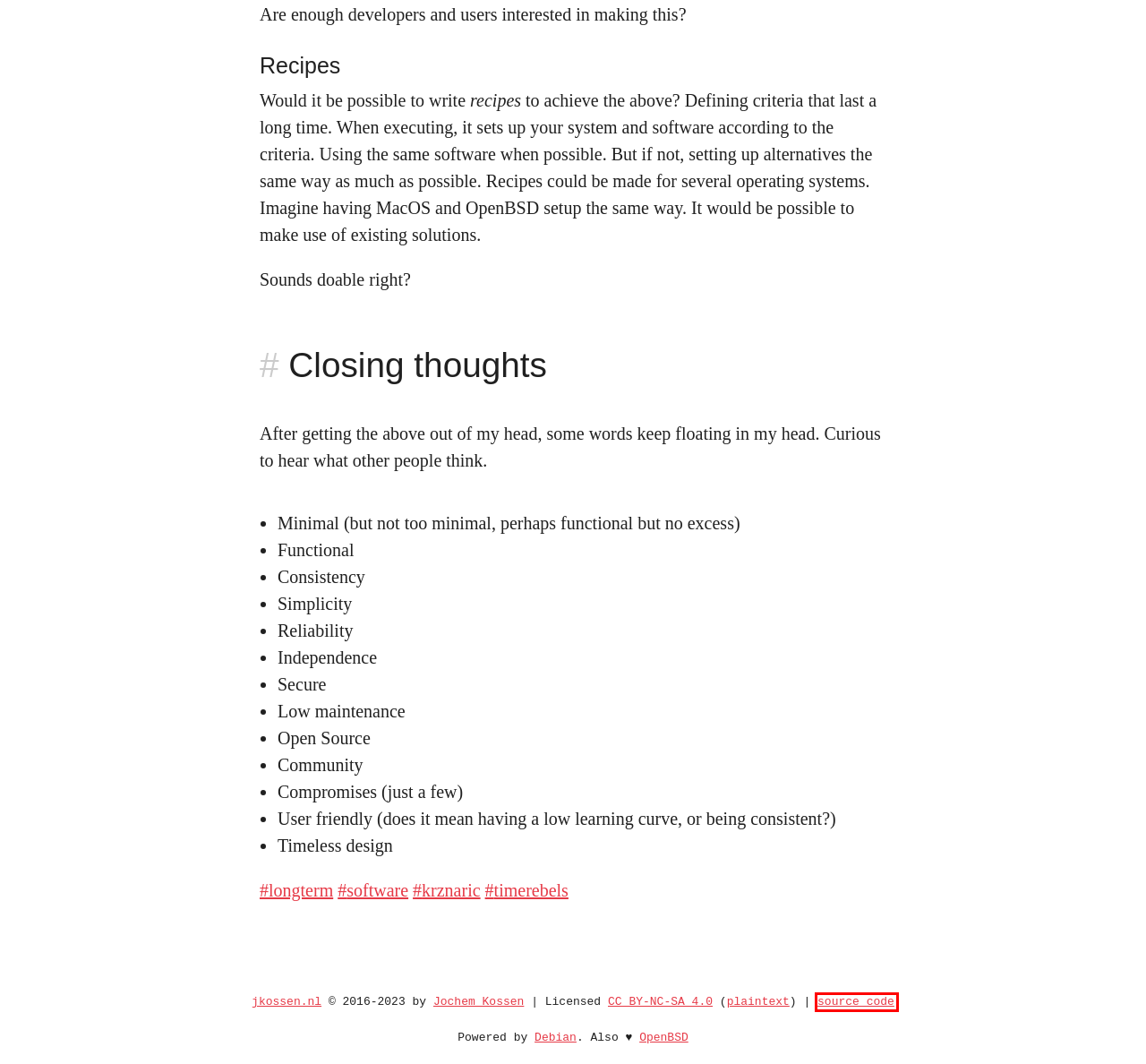Evaluate the webpage screenshot and identify the element within the red bounding box. Select the webpage description that best fits the new webpage after clicking the highlighted element. Here are the candidates:
A. elbow
B. jkossen/jkossennl: Code for my personal website at https://jkossen.nl - Codeberg.org
C. Home - KDE Community
D. GNU Emacs - GNU Project
E. The FreeBSD Project
F. OpenBSD Frequently Asked Questions
G. Debian -- The Universal Operating System
H. CC BY-NC-SA 4.0 Deed | Attribution-NonCommercial-ShareAlike 4.0 International
 | Creative Commons

B